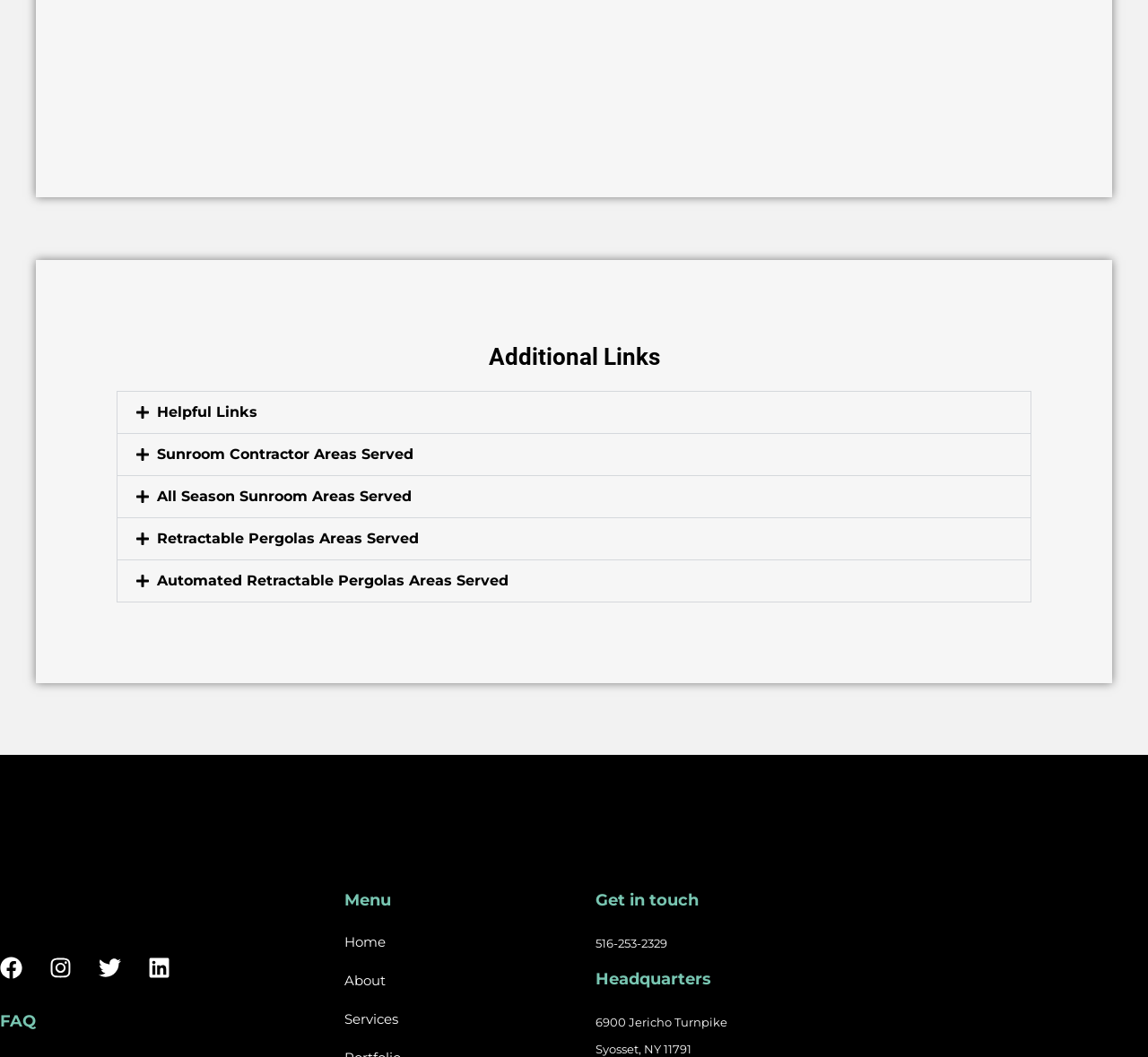Please respond to the question using a single word or phrase:
What is the address of the company's headquarters?

6900 Jericho Turnpike, Syosset, NY 11791